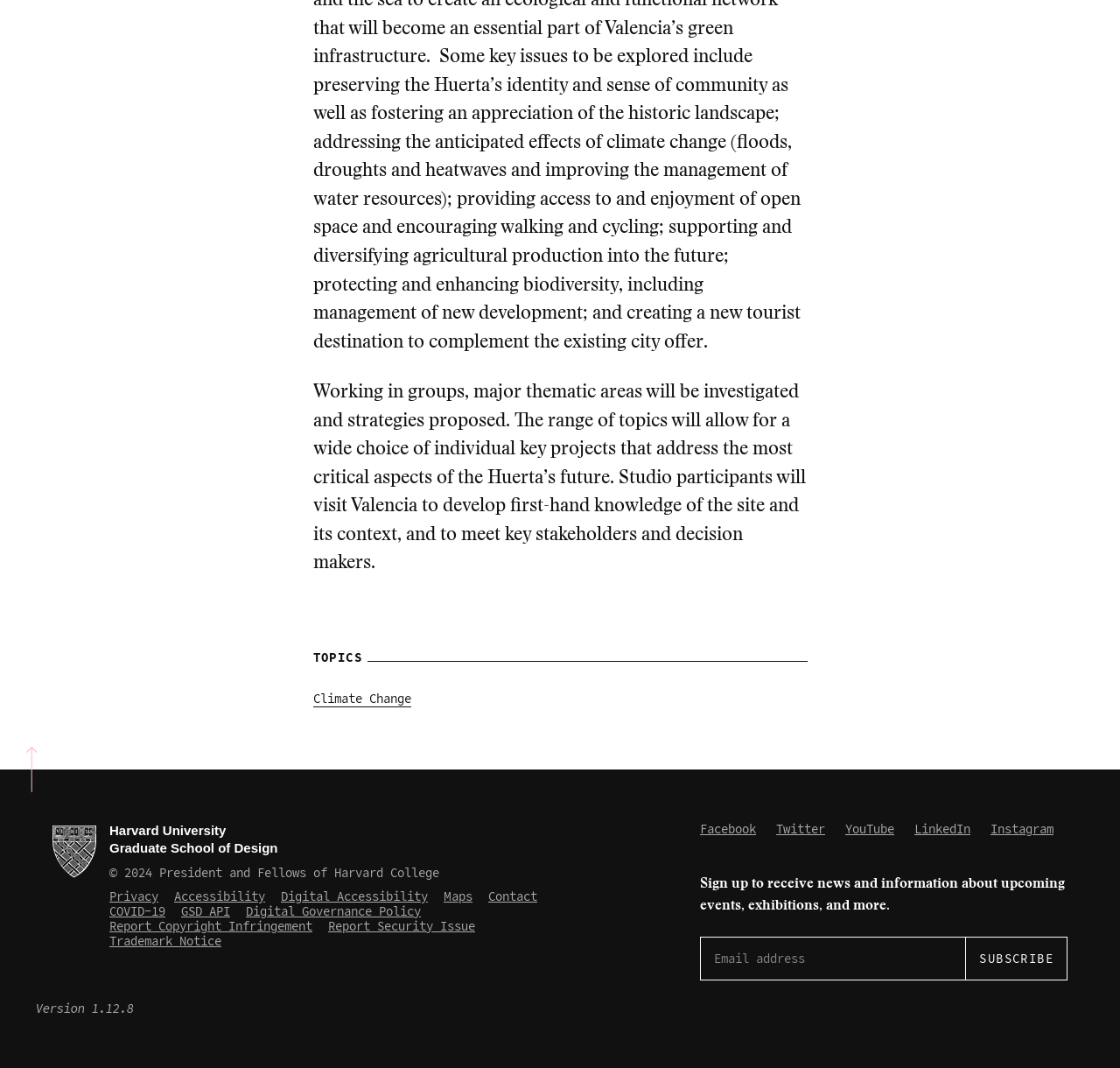Determine the bounding box coordinates for the clickable element required to fulfill the instruction: "Subscribe to receive news and information". Provide the coordinates as four float numbers between 0 and 1, i.e., [left, top, right, bottom].

[0.862, 0.878, 0.952, 0.918]